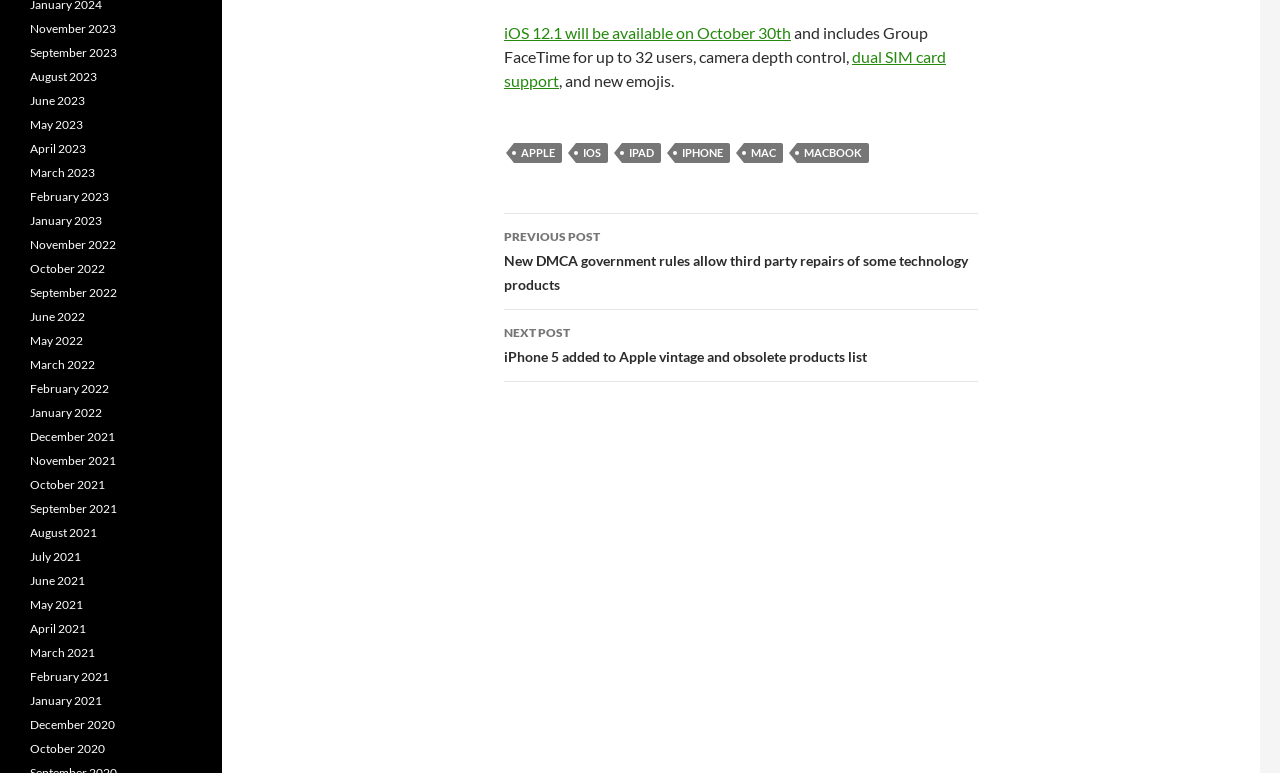Locate the UI element described by Mac in the provided webpage screenshot. Return the bounding box coordinates in the format (top-left x, top-left y, bottom-right x, bottom-right y), ensuring all values are between 0 and 1.

[0.581, 0.185, 0.612, 0.211]